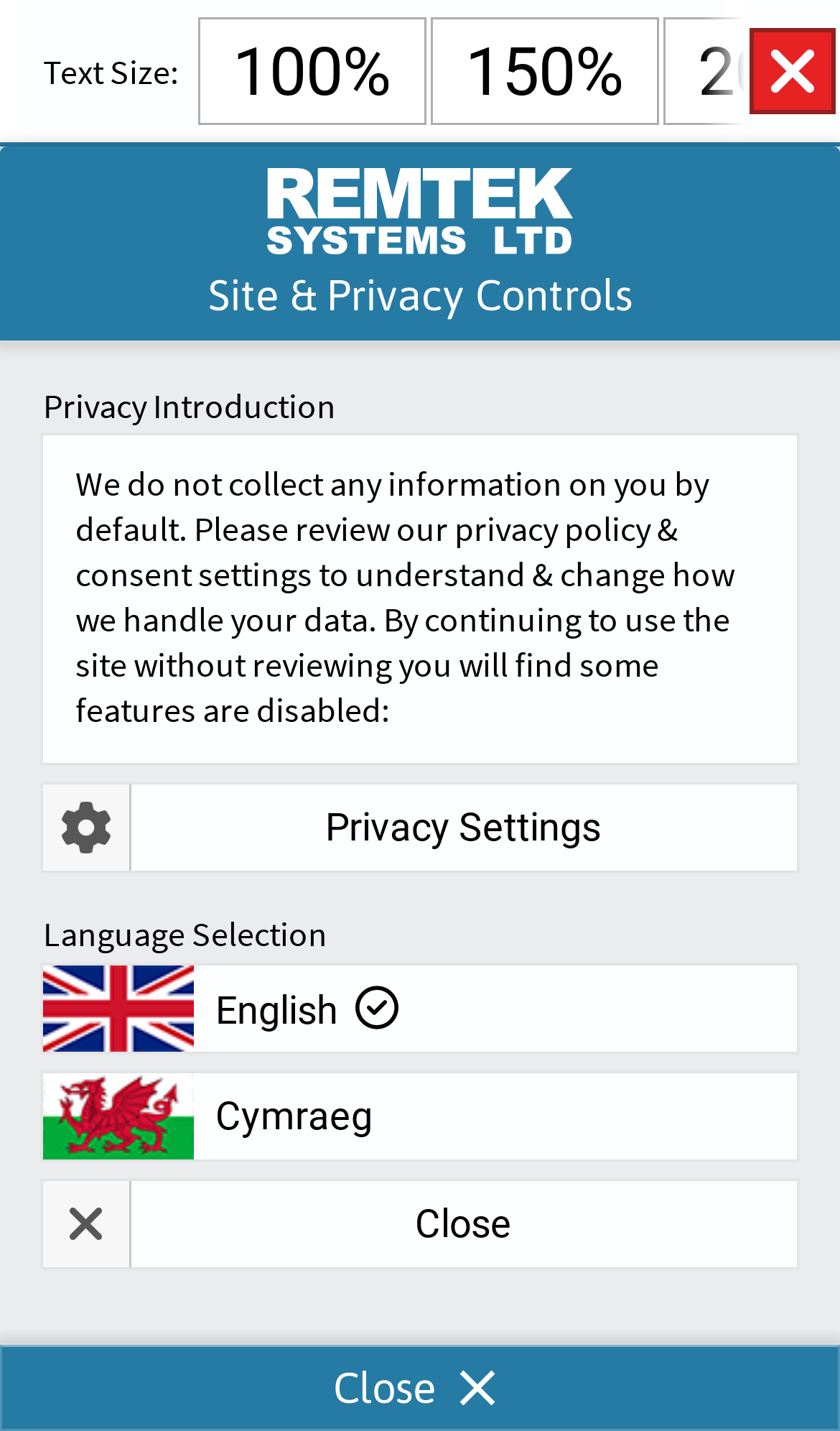What is the section below the navigation menu?
Using the visual information, answer the question in a single word or phrase.

NEWS & UPDATES